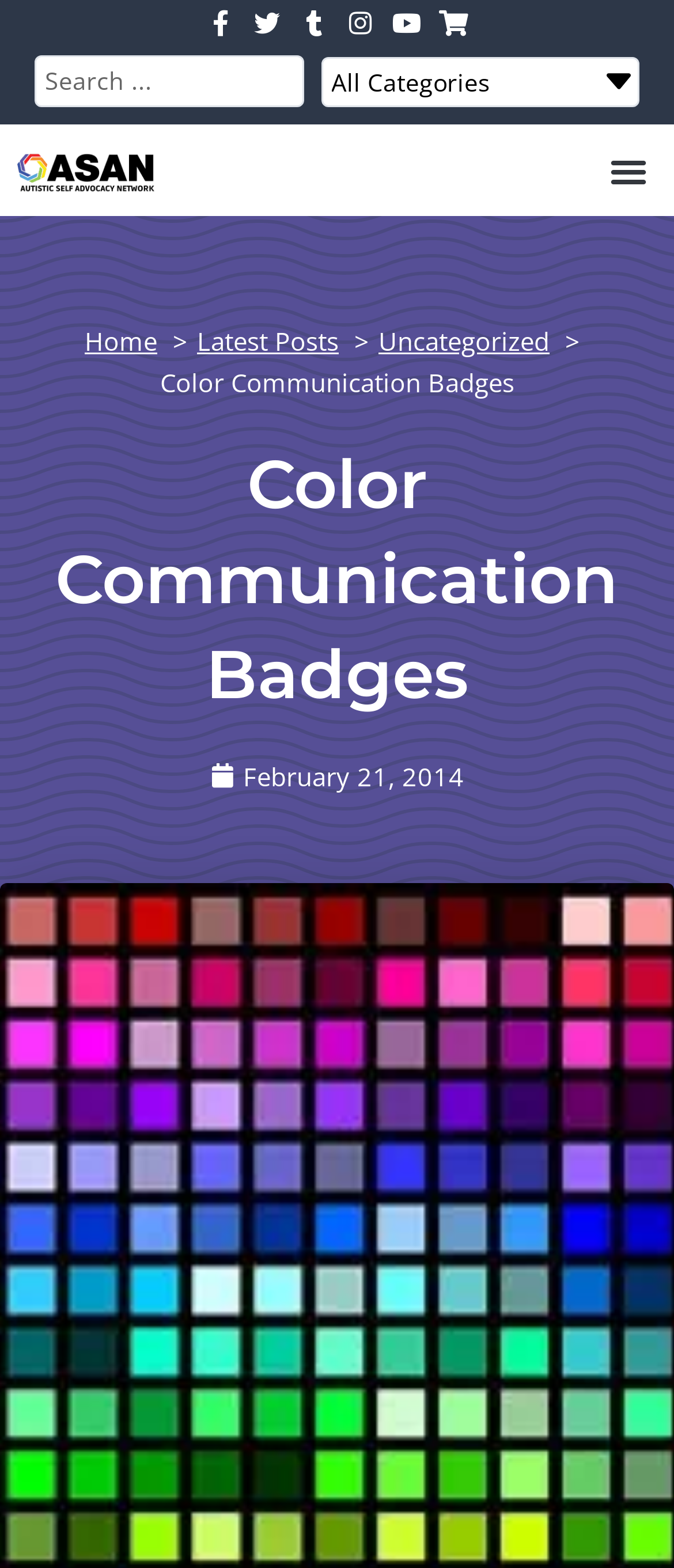Answer the question in a single word or phrase:
How many social media links are there?

5